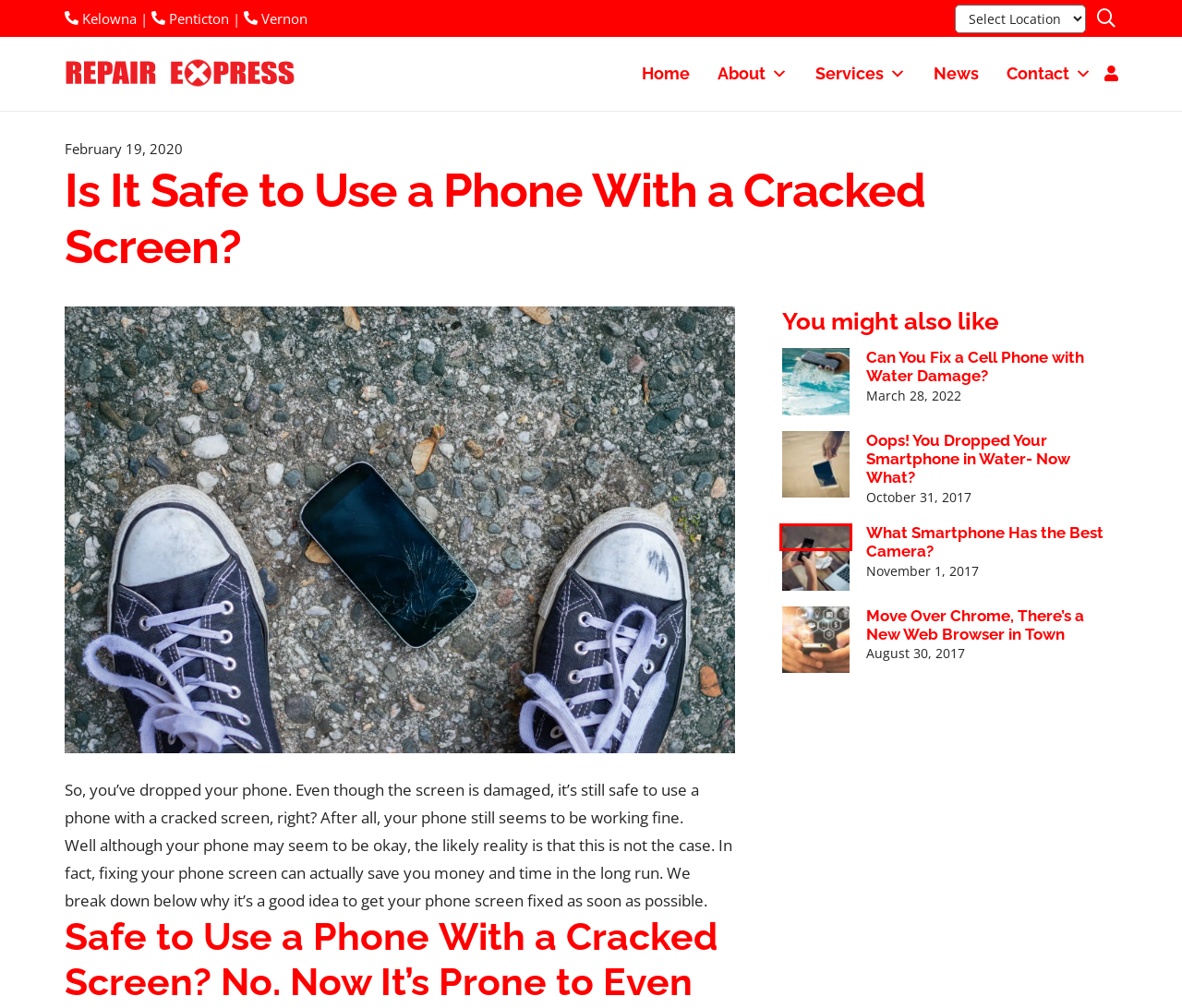Analyze the given webpage screenshot and identify the UI element within the red bounding box. Select the webpage description that best matches what you expect the new webpage to look like after clicking the element. Here are the candidates:
A. Vernon, Penticton, Kelowna Cell Phone Repair | Contact Repair Express
B. Kelowna, Penticton, Vernon What Smartphone Has the Best Camera? | RepairExpress
C. Cell Phone Repair Kelowna, Penticton, Vernon | About Repair Express
D. Cell Phone Repair Kelowna, Penticton, Vernon | Repair Express
E. Kelowna, Penticton, Vernon Move Over Chrome, There’s a New Web Browser in Town | RepairExpress
F. Kelowna, Penticton, Vernon Oops! You Dropped Your Smartphone in Water- Now What? | RepairExpress
G. Kelowna, Penticton, Vernon Can You Fix a Cell Phone with Water Damage? | RepairExpress
H. Kelowna, Penticton, Vernon Cell Repair | Repair Express | Latest News

B